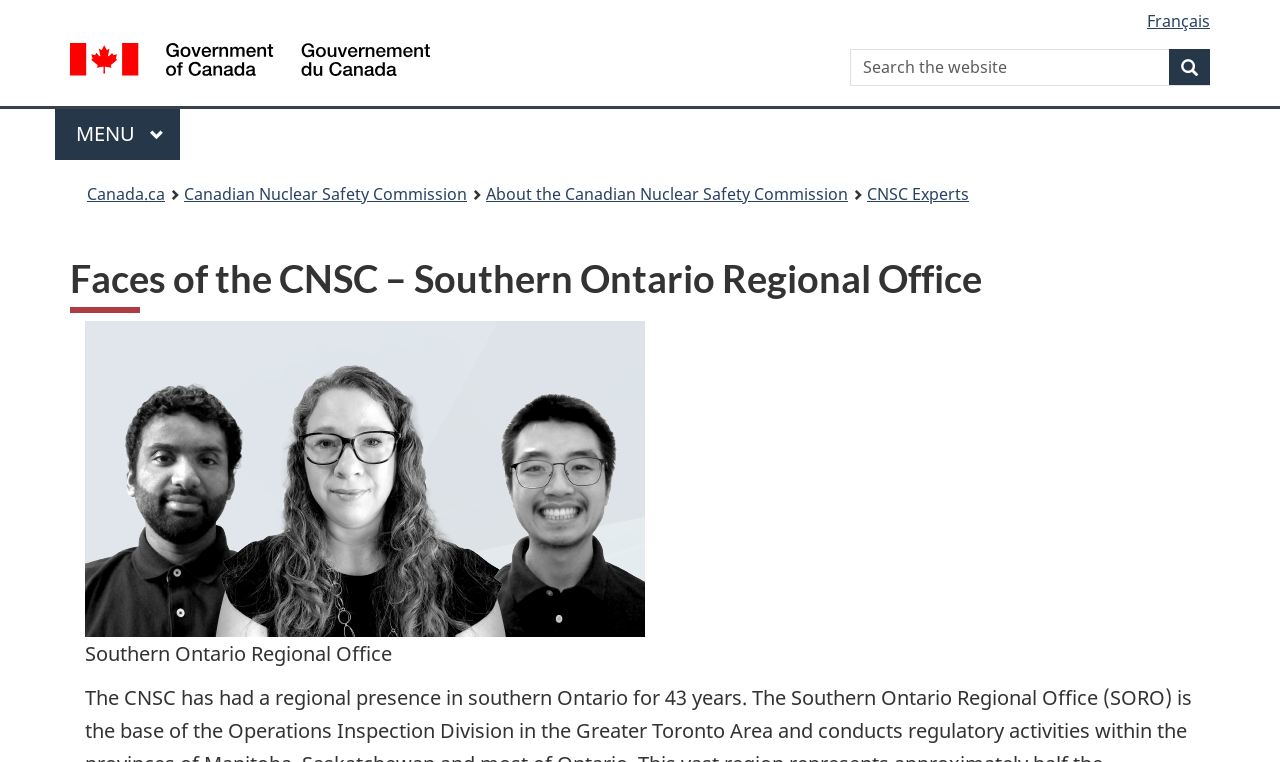Find the bounding box coordinates of the element's region that should be clicked in order to follow the given instruction: "view blog". The coordinates should consist of four float numbers between 0 and 1, i.e., [left, top, right, bottom].

None